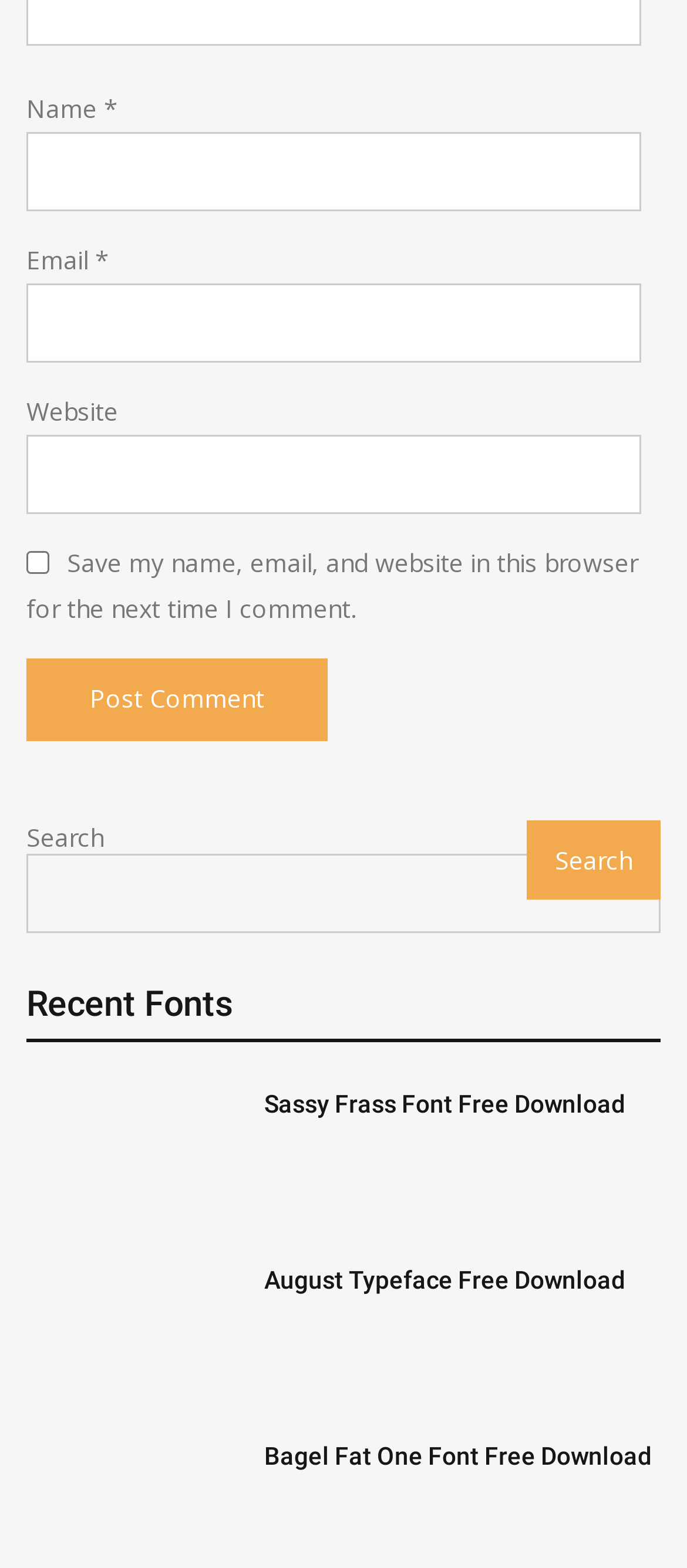What is the theme of the recent fonts listed?
Please provide a detailed and thorough answer to the question.

The webpage lists several fonts, including 'Sassy Frass Font Family', 'August Typeface Family', and 'Bagel Fat One Font', all with 'Free Download' links. This suggests that the theme of the recent fonts listed is free font downloads.